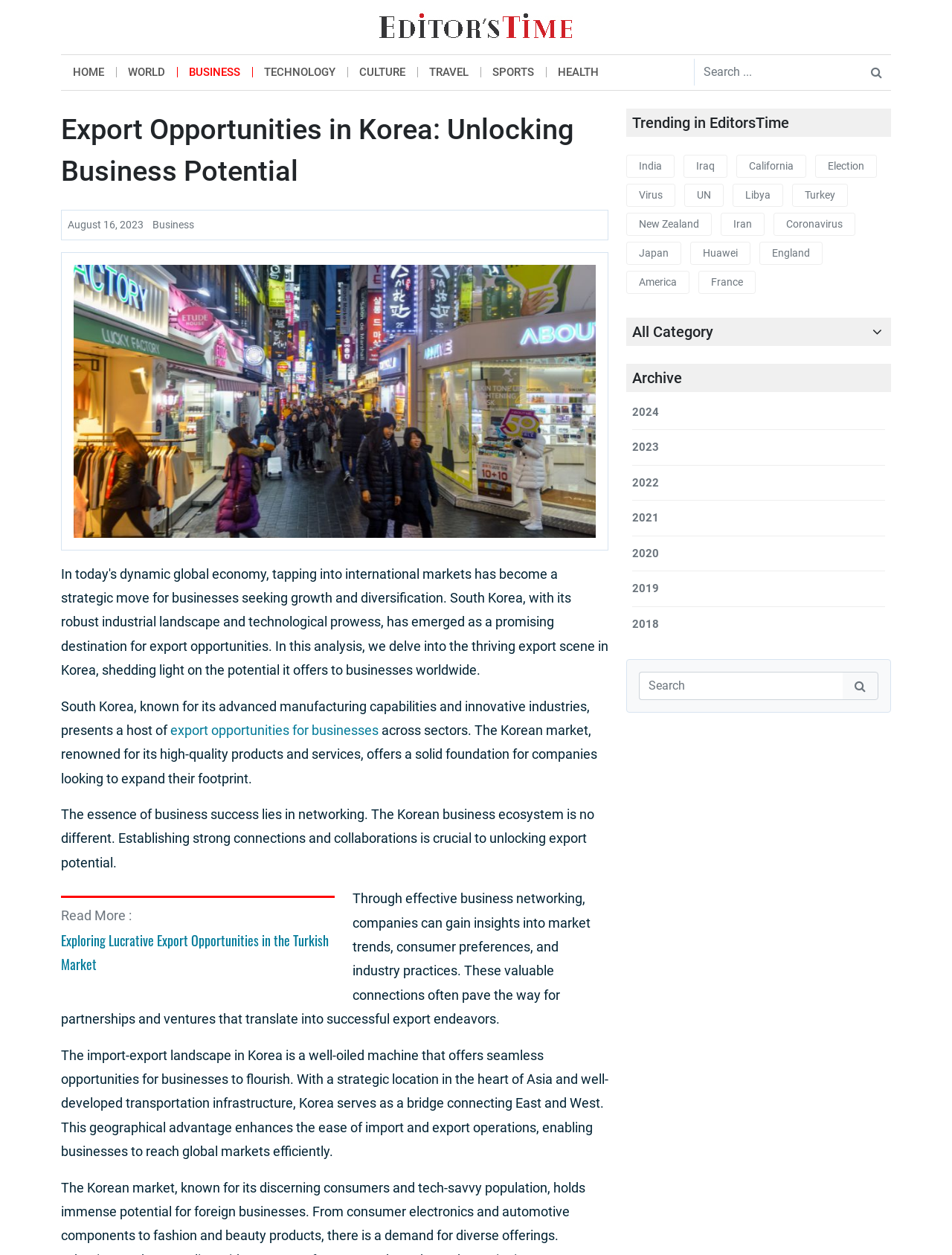Determine the bounding box coordinates for the element that should be clicked to follow this instruction: "Search for something". The coordinates should be given as four float numbers between 0 and 1, in the format [left, top, right, bottom].

[0.73, 0.047, 0.906, 0.068]